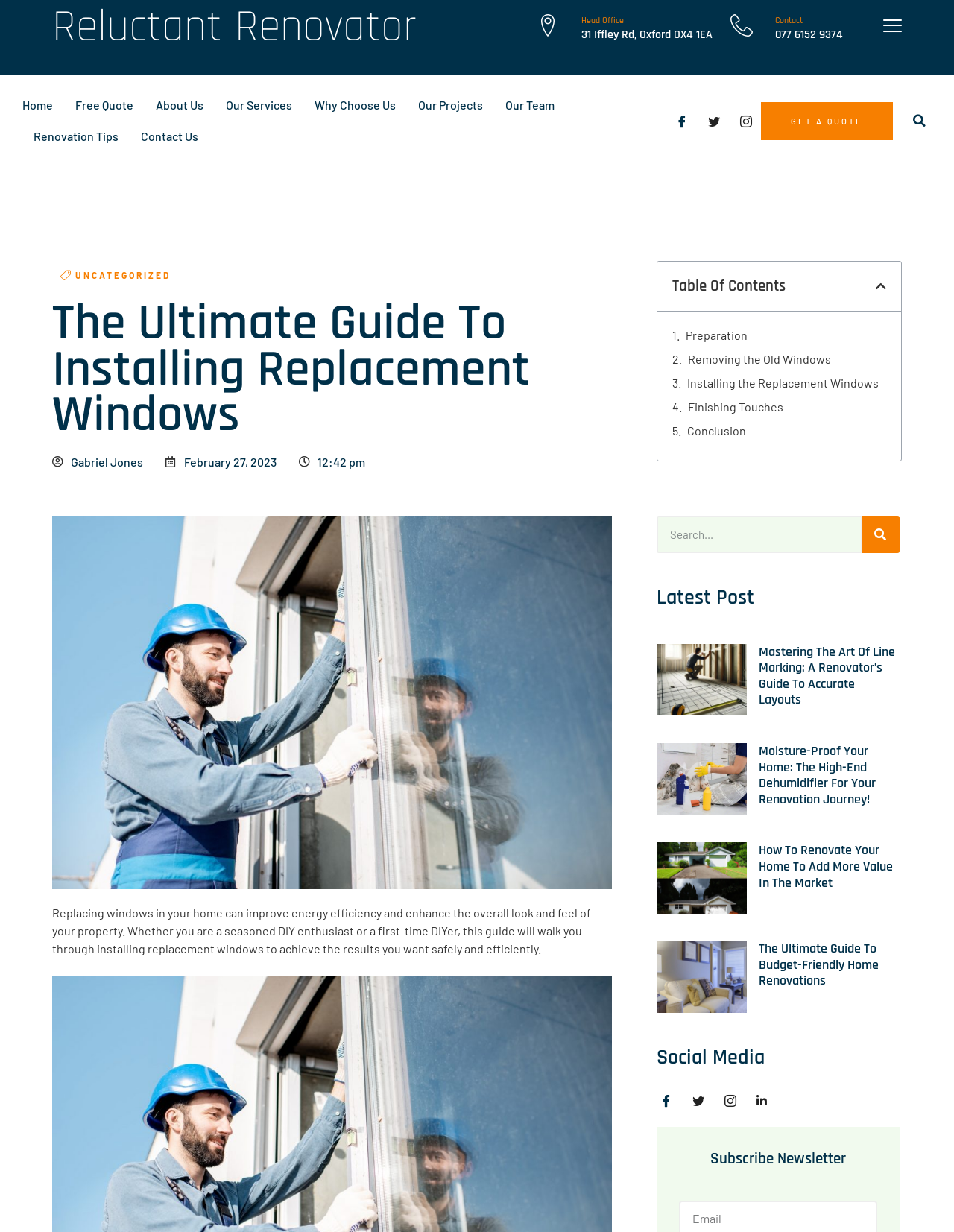Locate the bounding box coordinates of the UI element described by: "Removing the Old Windows". The bounding box coordinates should consist of four float numbers between 0 and 1, i.e., [left, top, right, bottom].

[0.721, 0.284, 0.871, 0.299]